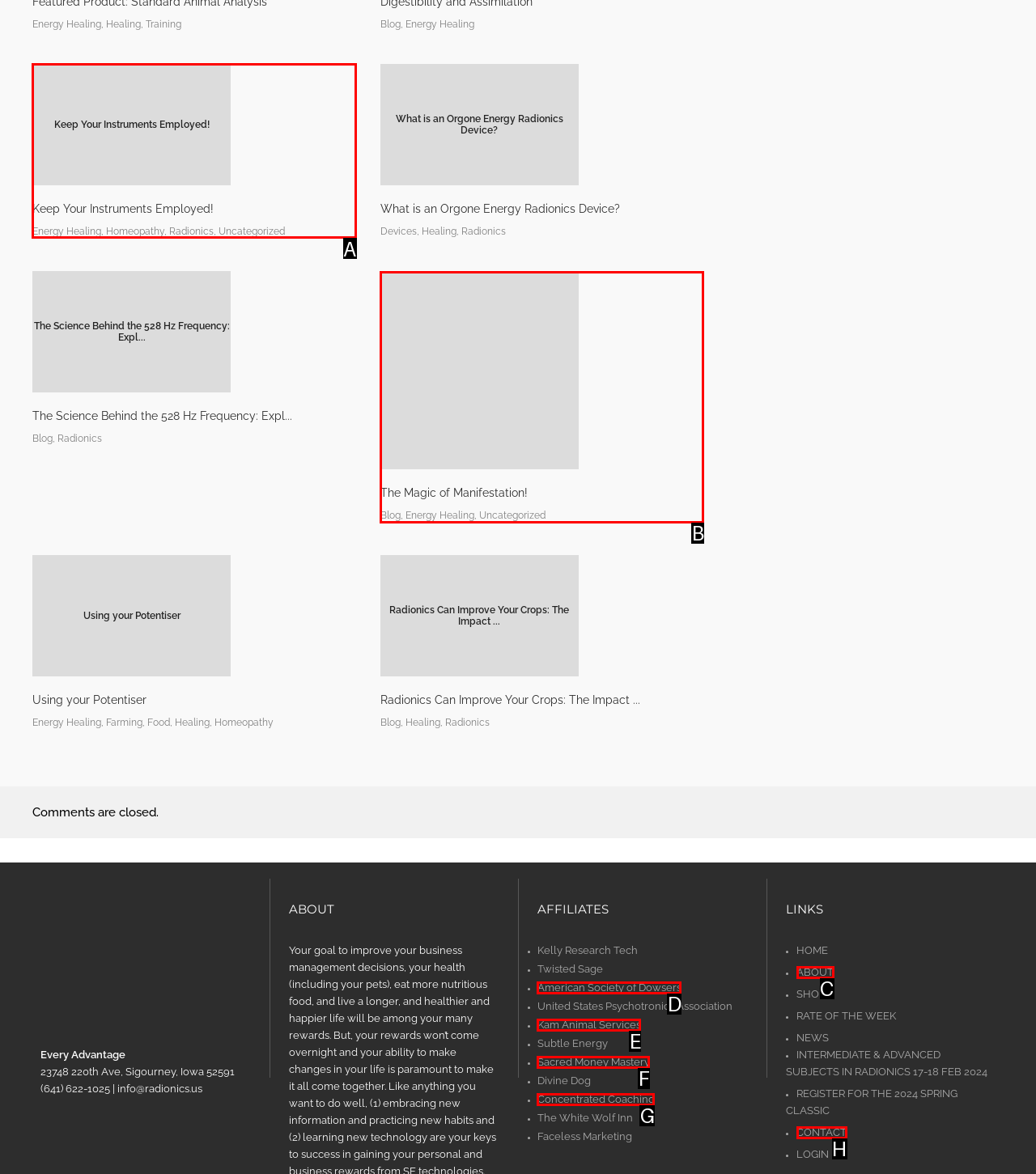Decide which letter you need to select to fulfill the task: Click on the 'Keep Your Instruments Employed!' link
Answer with the letter that matches the correct option directly.

A